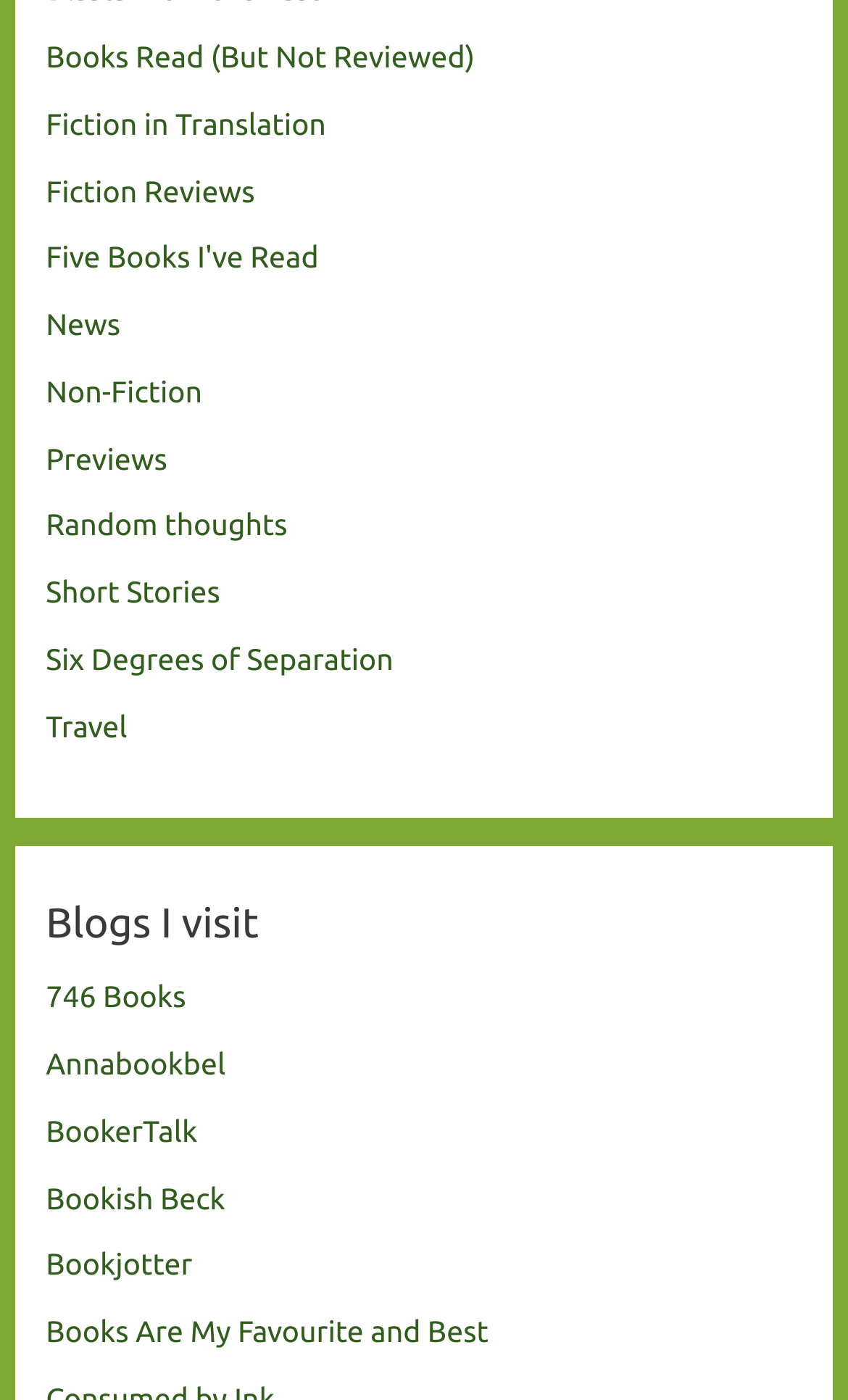Please determine the bounding box coordinates of the element to click in order to execute the following instruction: "Read 'Five Books I've Read'". The coordinates should be four float numbers between 0 and 1, specified as [left, top, right, bottom].

[0.054, 0.171, 0.376, 0.196]